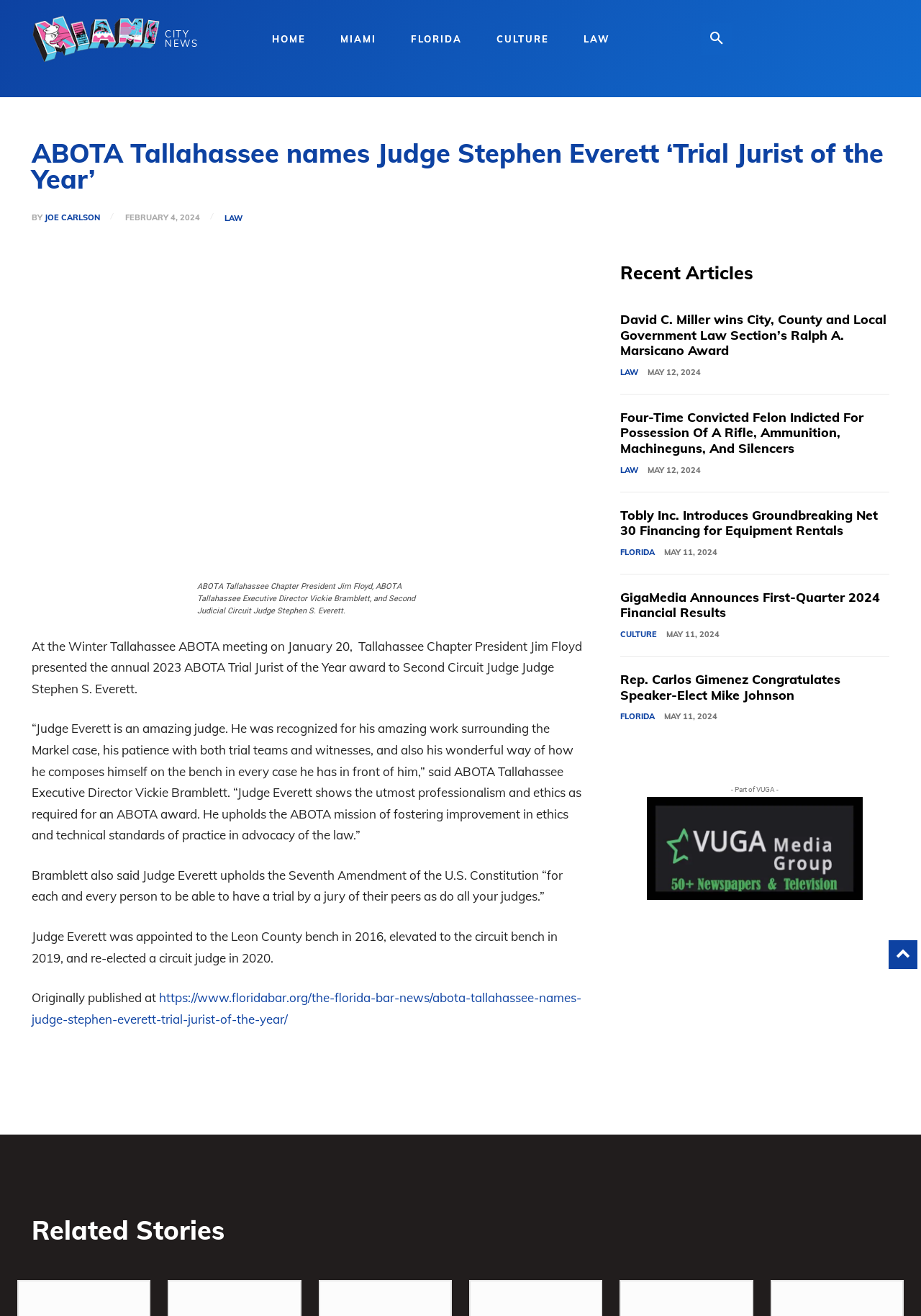Who is the Trial Jurist of the Year?
Provide a short answer using one word or a brief phrase based on the image.

Judge Stephen Everett